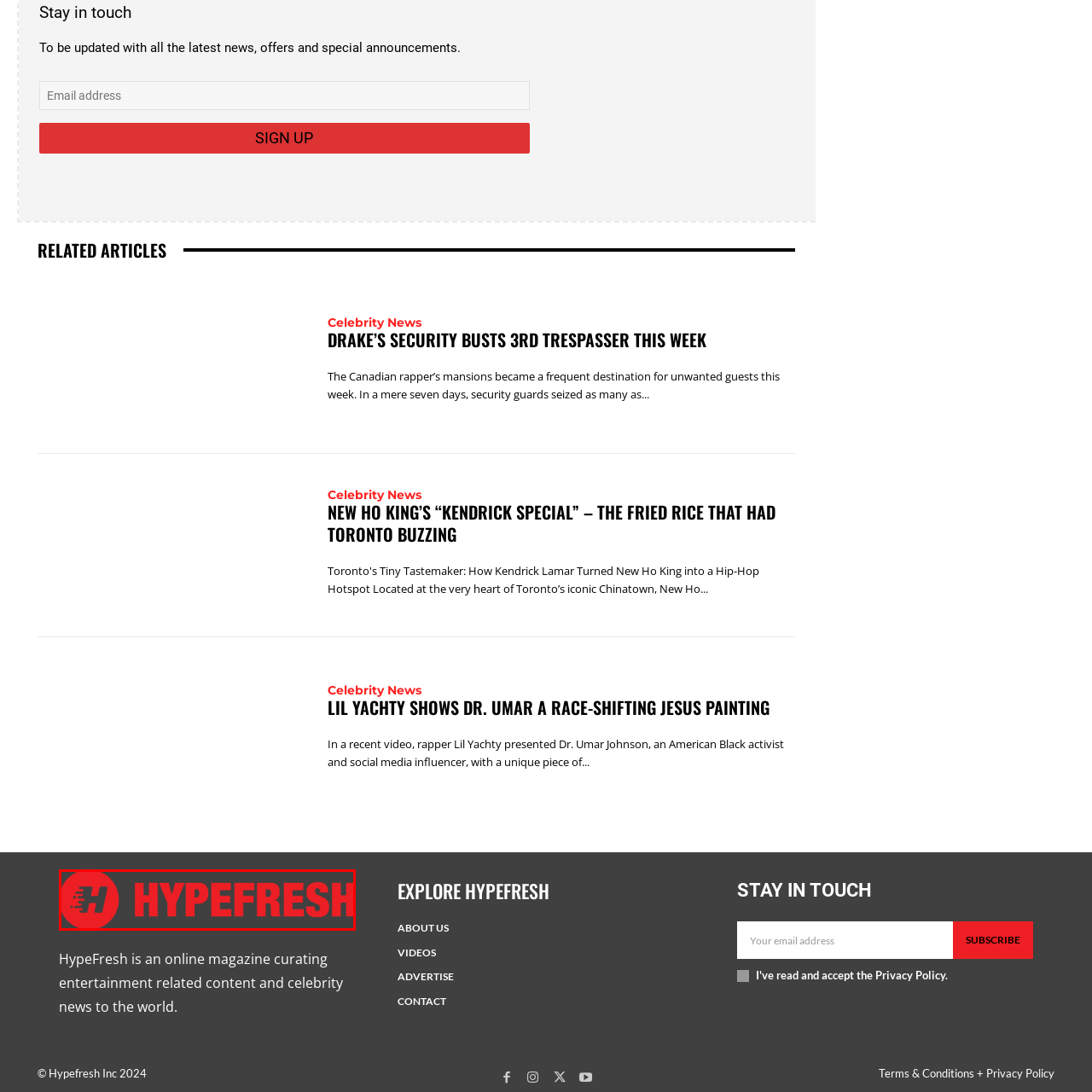What is the mission of HypeFresh?
Look closely at the image inside the red bounding box and answer the question with as much detail as possible.

According to the caption, HypeFresh is positioned to connect readers with engaging content, reflecting its mission to keep audiences updated on current trends and news within the entertainment industry.